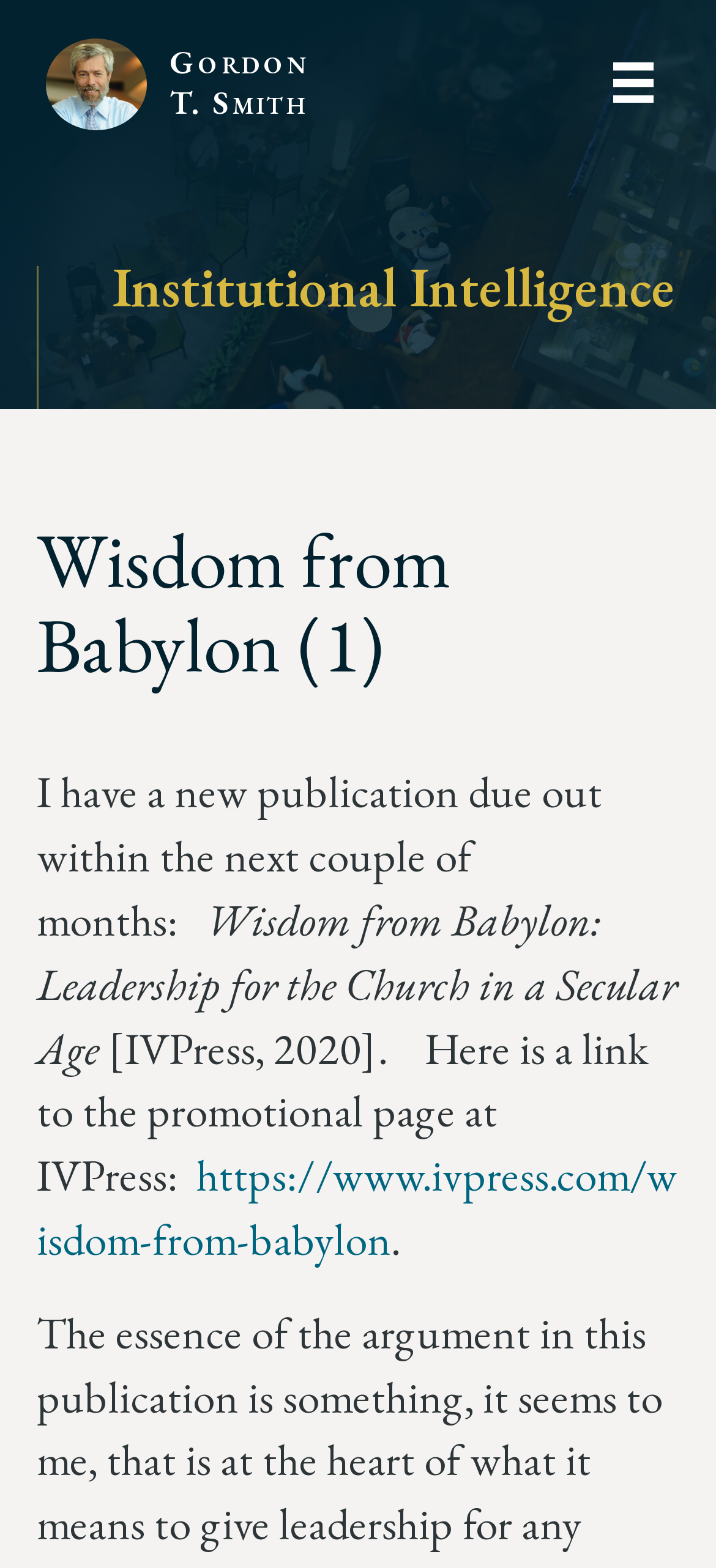Who is the author of the publication?
Provide a short answer using one word or a brief phrase based on the image.

Gordon T. Smith